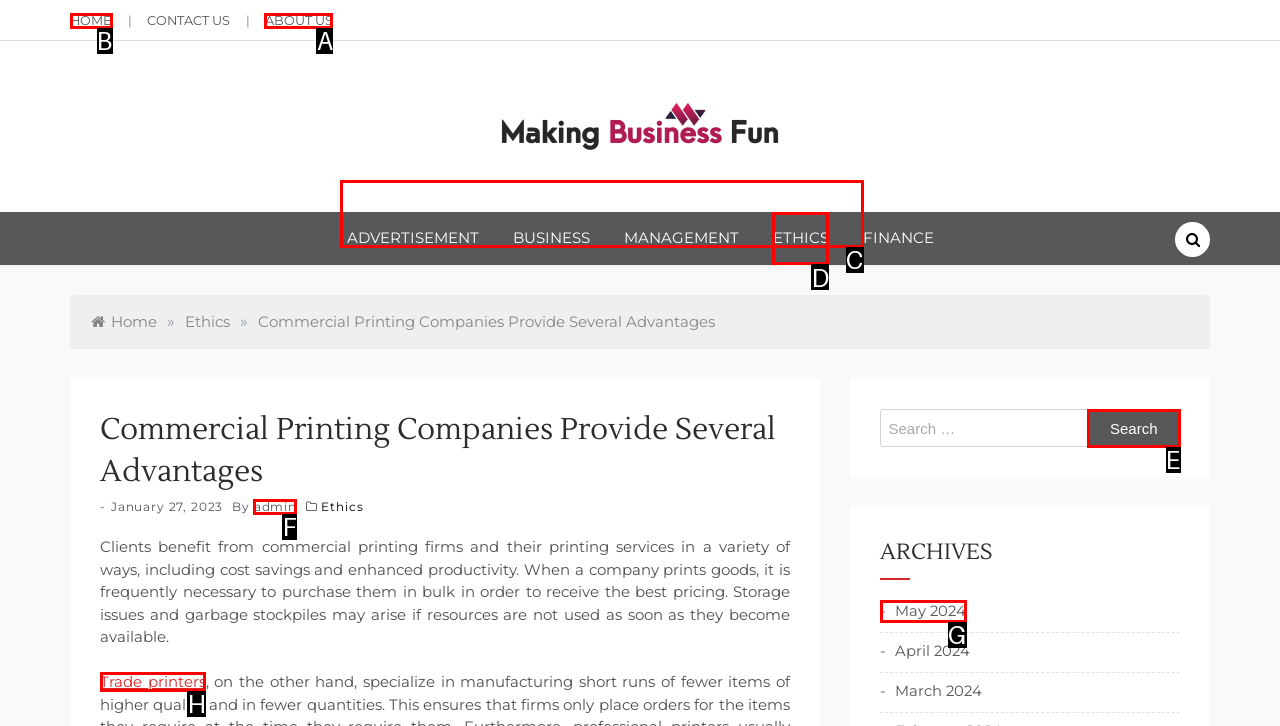Determine which letter corresponds to the UI element to click for this task: Go to the ABOUT US page
Respond with the letter from the available options.

A